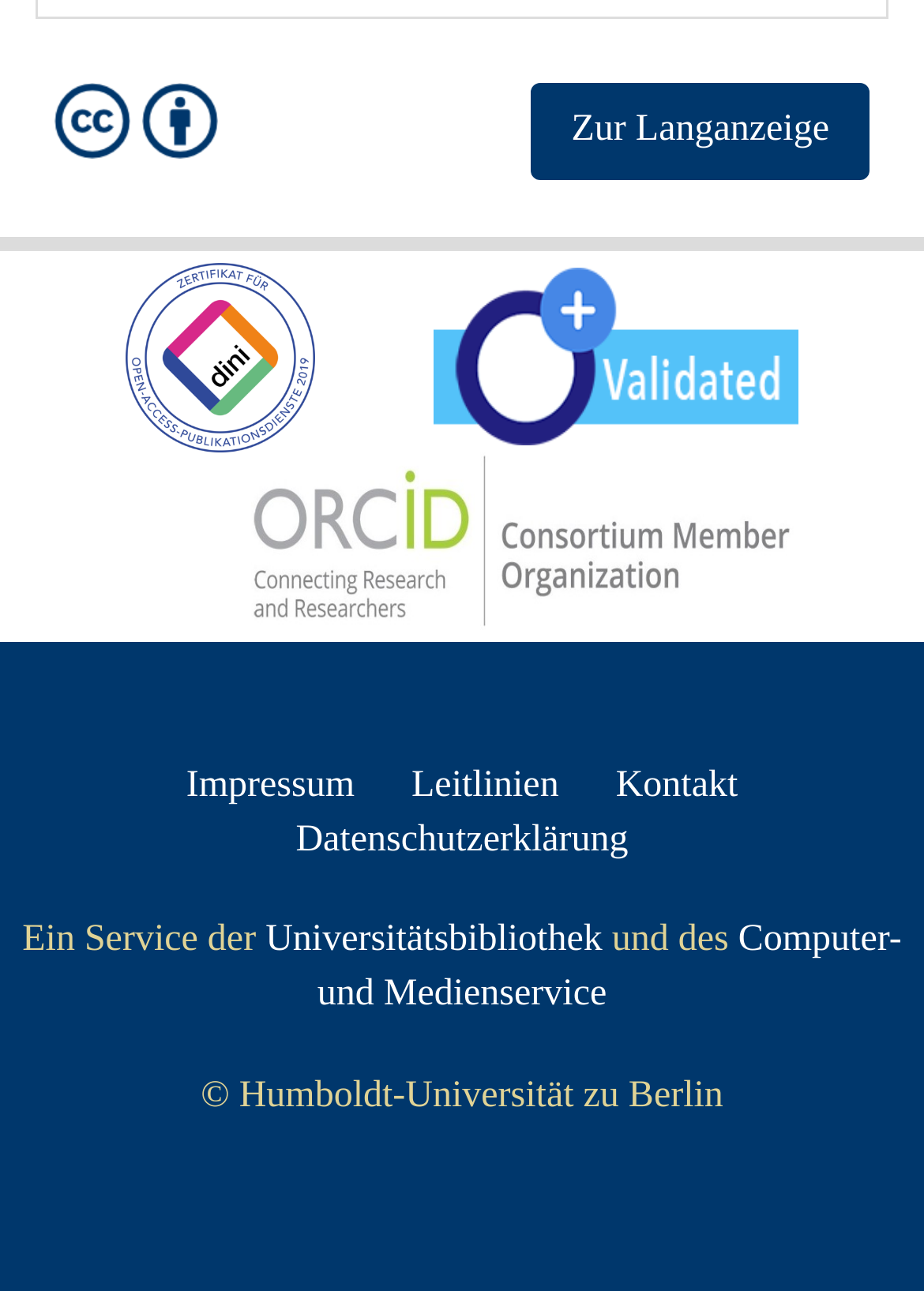Please give the bounding box coordinates of the area that should be clicked to fulfill the following instruction: "View Impressum". The coordinates should be in the format of four float numbers from 0 to 1, i.e., [left, top, right, bottom].

[0.201, 0.592, 0.384, 0.623]